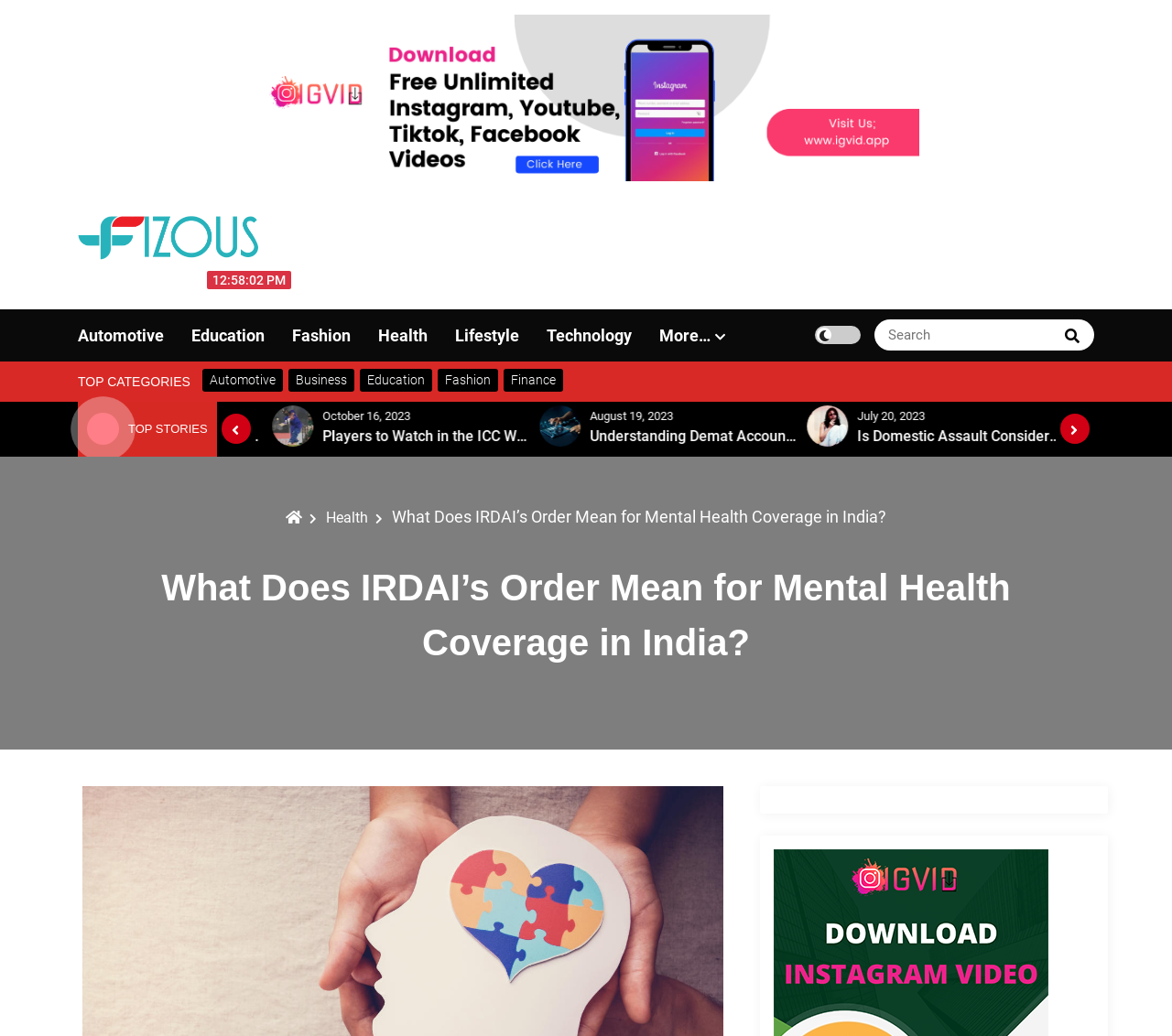Please provide the bounding box coordinates for the UI element as described: "parent_node: August 19, 2023". The coordinates must be four floats between 0 and 1, represented as [left, top, right, bottom].

[0.189, 0.4, 0.214, 0.429]